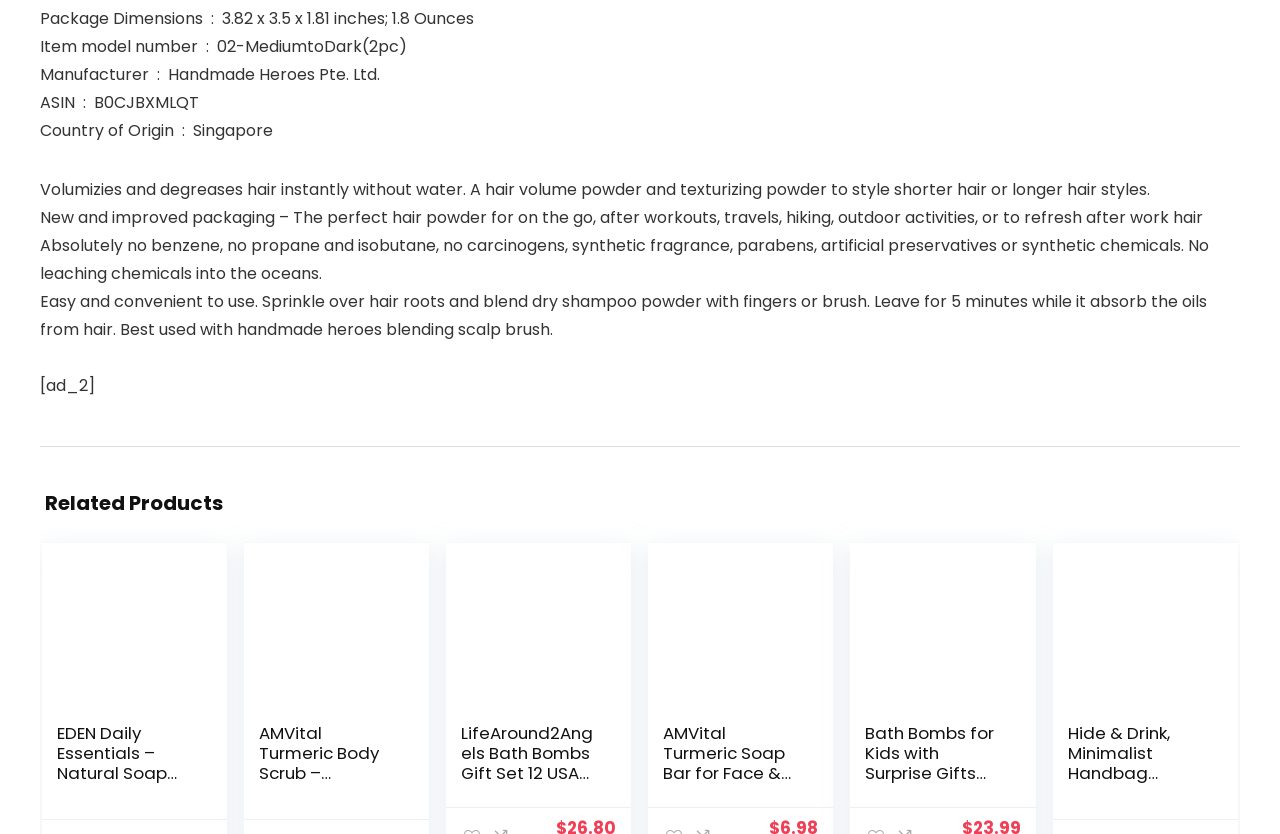What is the price of the EDEN Daily Essentials soap bar?
Provide a concise answer using a single word or phrase based on the image.

$9.98